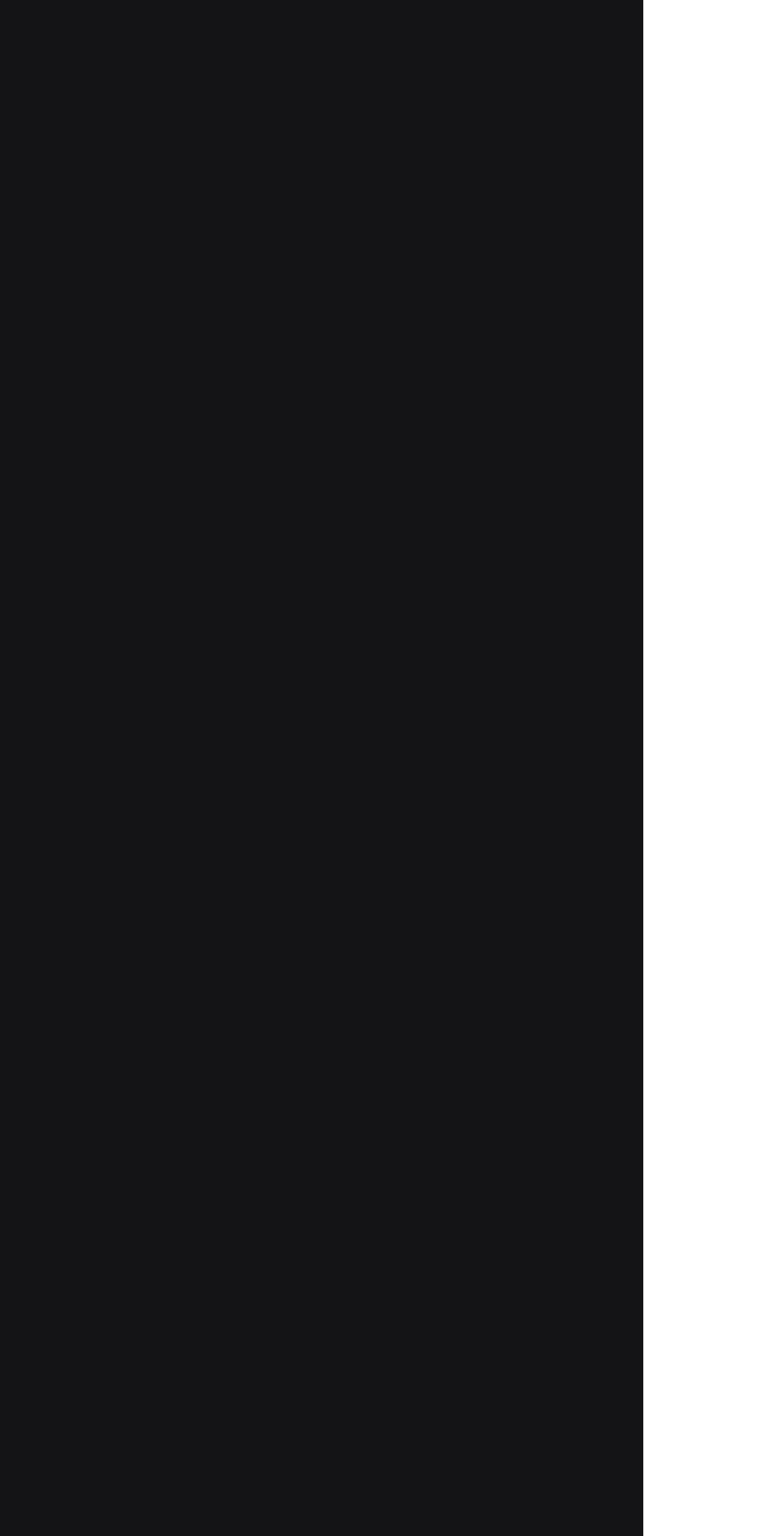Refer to the screenshot and answer the following question in detail:
What is the purpose of the textbox?

The purpose of the textbox is to input an email address, as indicated by the StaticText element with ID 519 and bounding box coordinates [0.341, 0.534, 0.446, 0.563] that says 'Email', and the textbox element with ID 521 and bounding box coordinates [0.051, 0.579, 0.769, 0.636] that is labeled as 'Email *' and is required.